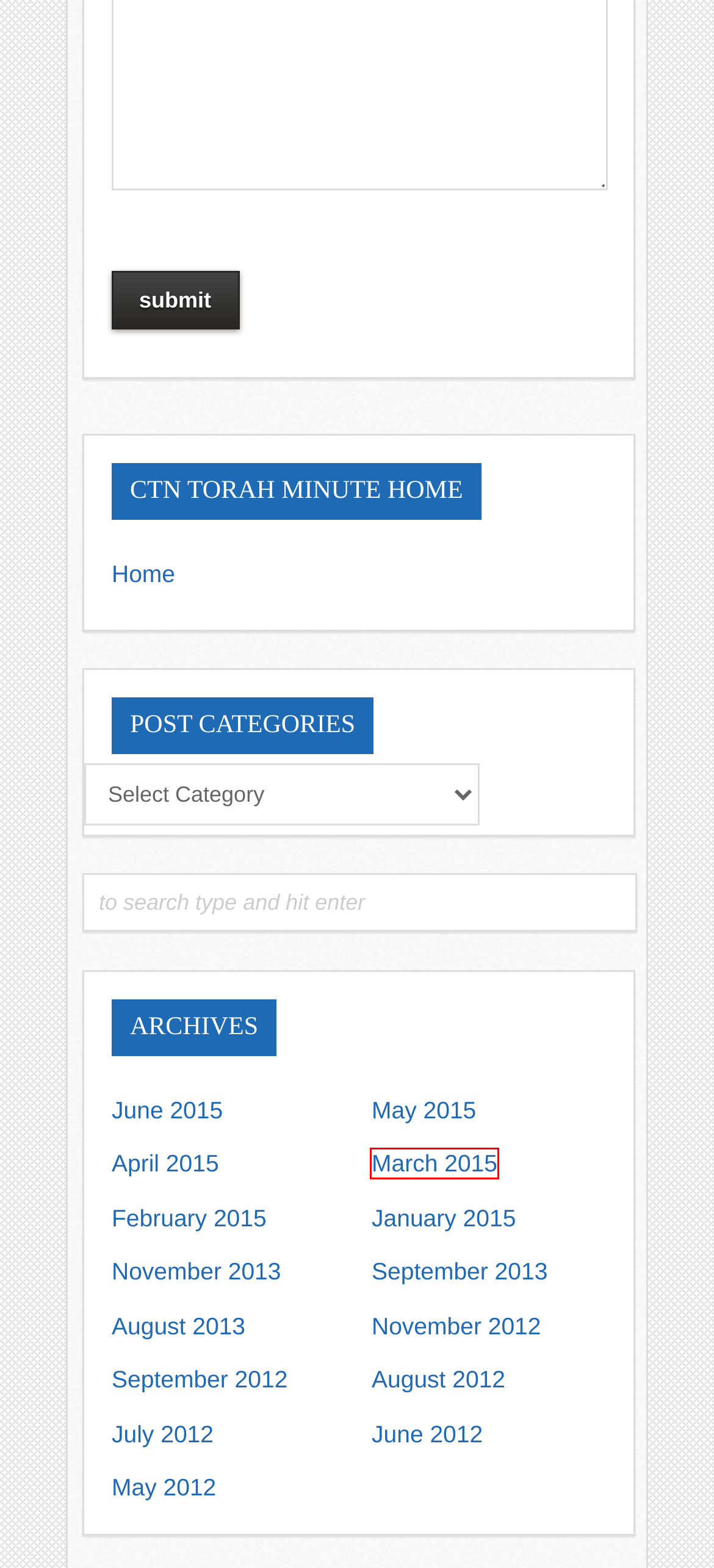You are presented with a screenshot of a webpage that includes a red bounding box around an element. Determine which webpage description best matches the page that results from clicking the element within the red bounding box. Here are the candidates:
A. June ‹ 2012 ‹ The Chicago Torah Network Torah Minute by Rabbi Moshe Katz
B. August ‹ 2012 ‹ The Chicago Torah Network Torah Minute by Rabbi Moshe Katz
C. November ‹ 2013 ‹ The Chicago Torah Network Torah Minute by Rabbi Moshe Katz
D. March ‹ 2015 ‹ The Chicago Torah Network Torah Minute by Rabbi Moshe Katz
E. June ‹ 2015 ‹ The Chicago Torah Network Torah Minute by Rabbi Moshe Katz
F. May ‹ 2015 ‹ The Chicago Torah Network Torah Minute by Rabbi Moshe Katz
G. July ‹ 2012 ‹ The Chicago Torah Network Torah Minute by Rabbi Moshe Katz
H. April ‹ 2015 ‹ The Chicago Torah Network Torah Minute by Rabbi Moshe Katz

D